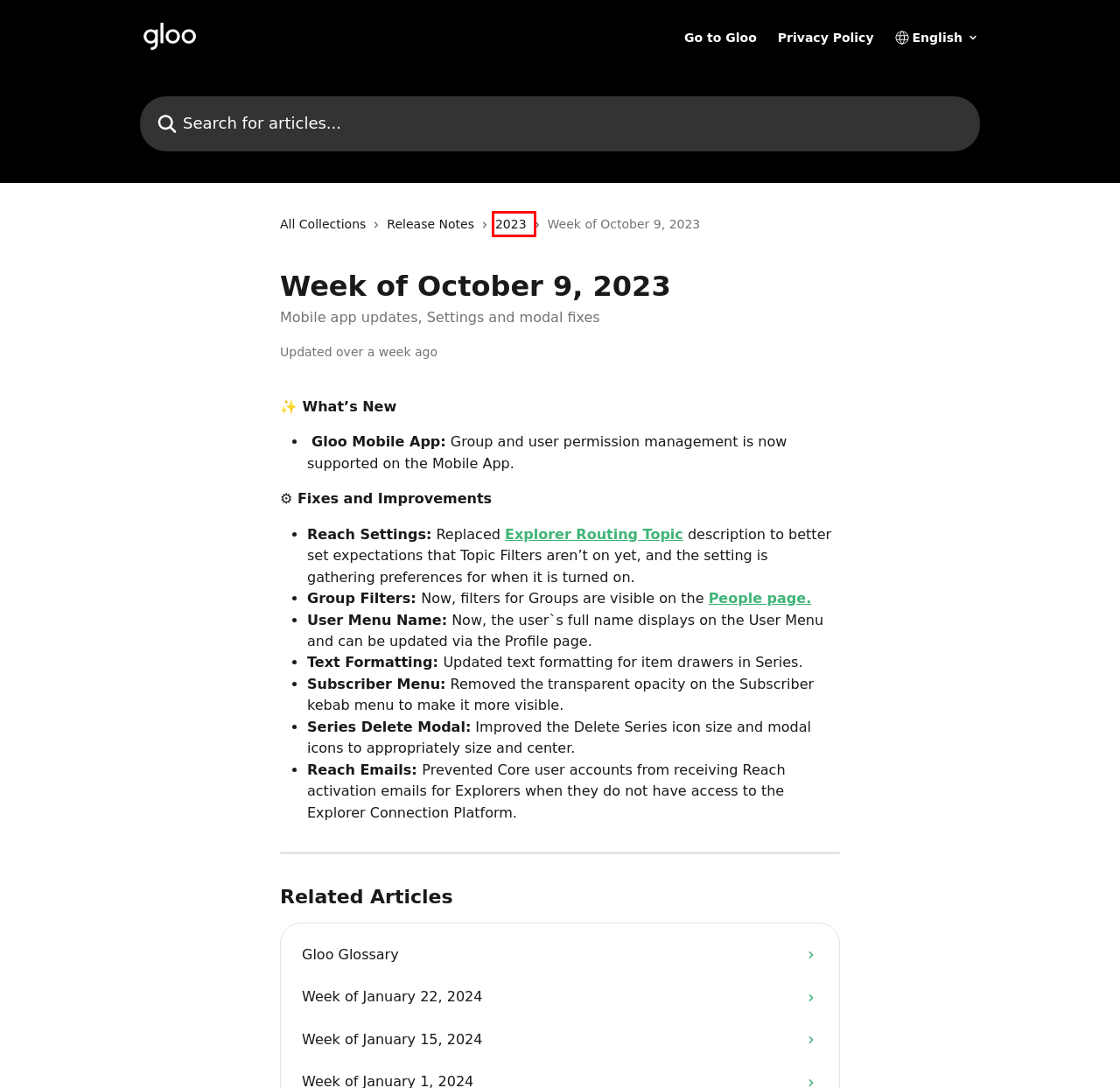After examining the screenshot of a webpage with a red bounding box, choose the most accurate webpage description that corresponds to the new page after clicking the element inside the red box. Here are the candidates:
A. Week of January 1, 2024 | Gloo Help Center
B. 2023 | Gloo Help Center
C. Release Notes | Gloo Help Center
D. Week of January 22, 2024 | Gloo Help Center
E. Gloo
F. Gloo Glossary | Gloo Help Center
G. Gloo | Legal Center
H. Week of January 15, 2024 | Gloo Help Center

B